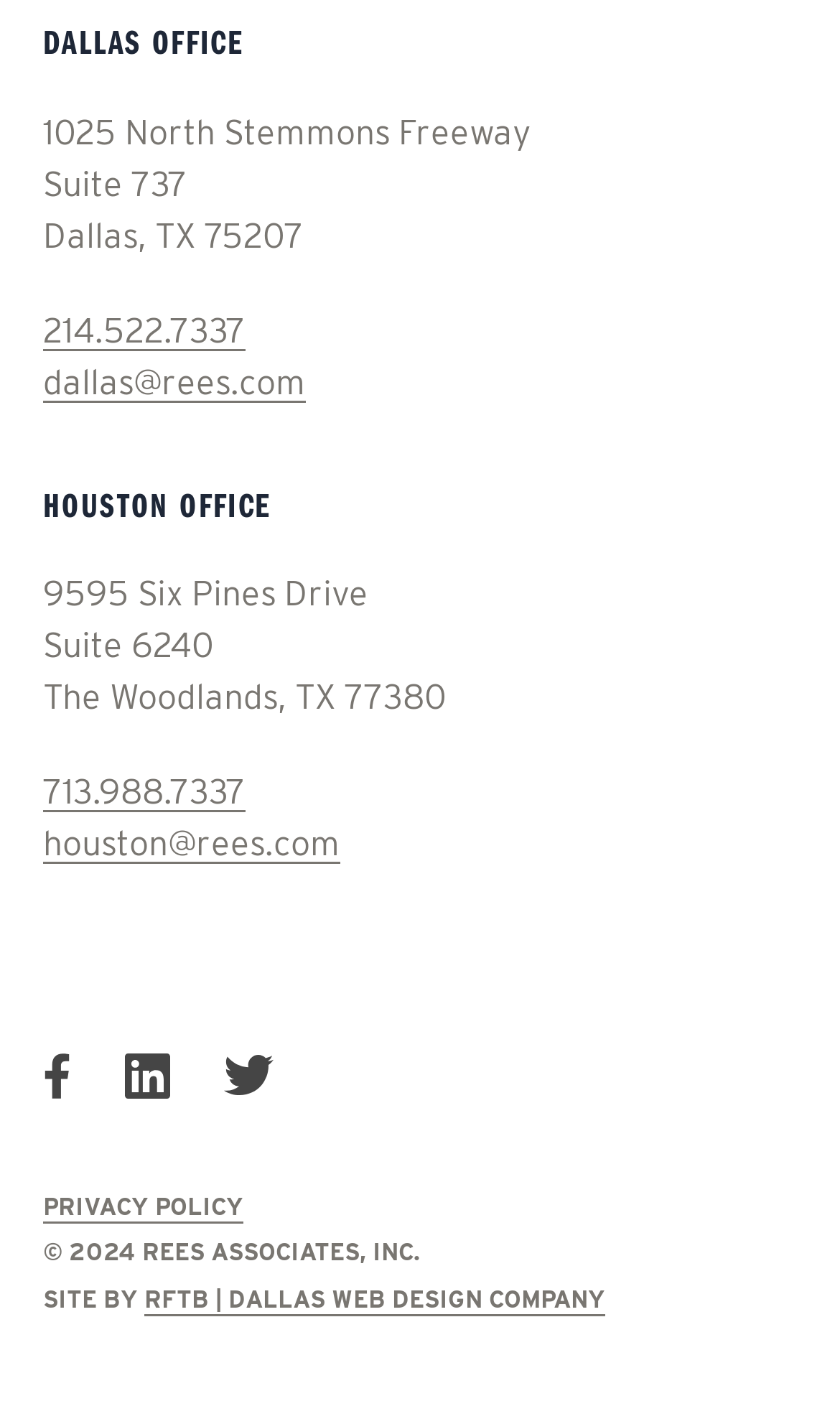What is the address of the Houston office?
Refer to the screenshot and respond with a concise word or phrase.

9595 Six Pines Drive, Suite 6240, The Woodlands, TX 77380